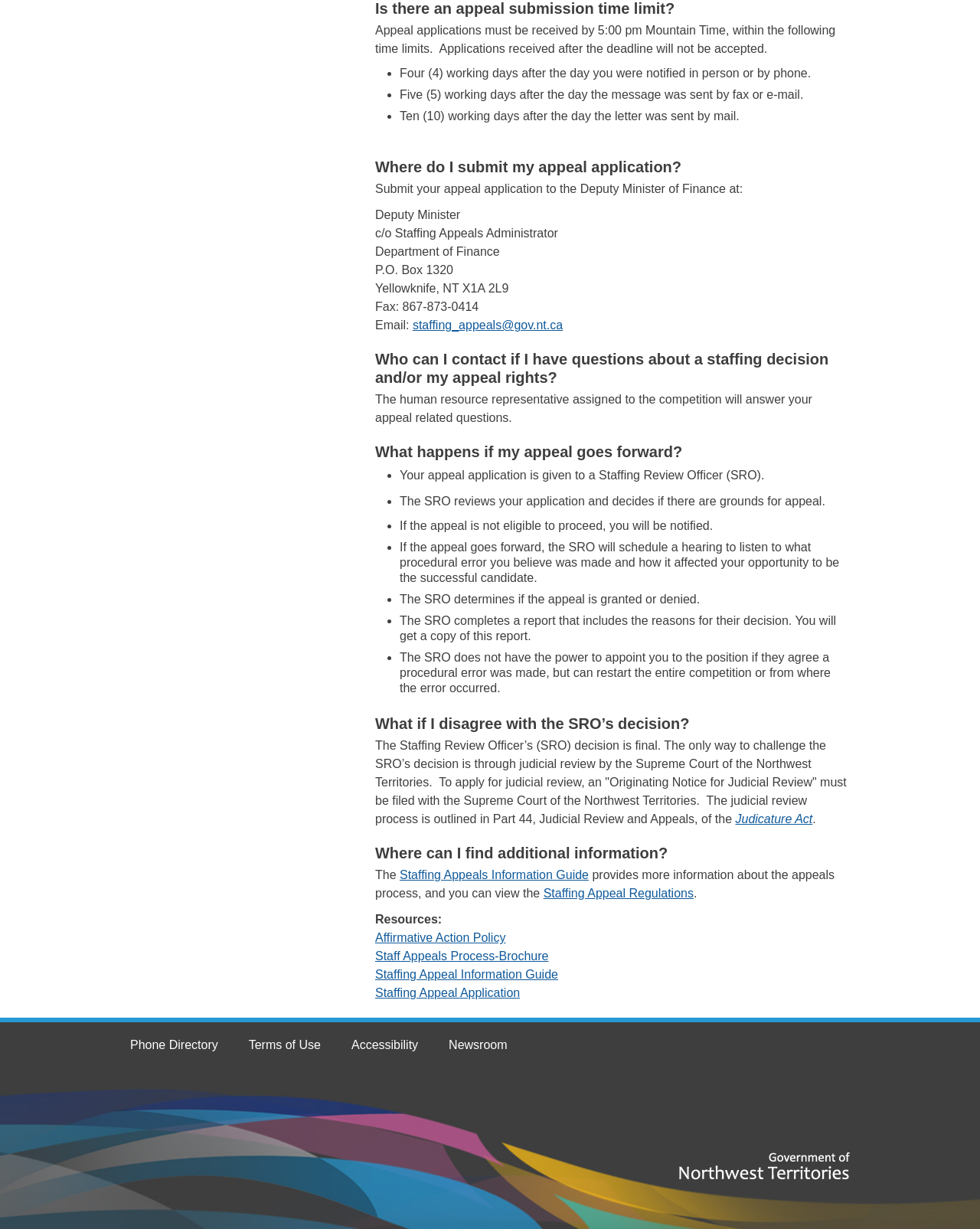Could you indicate the bounding box coordinates of the region to click in order to complete this instruction: "Contact human resource representative for appeal related questions".

[0.383, 0.32, 0.829, 0.345]